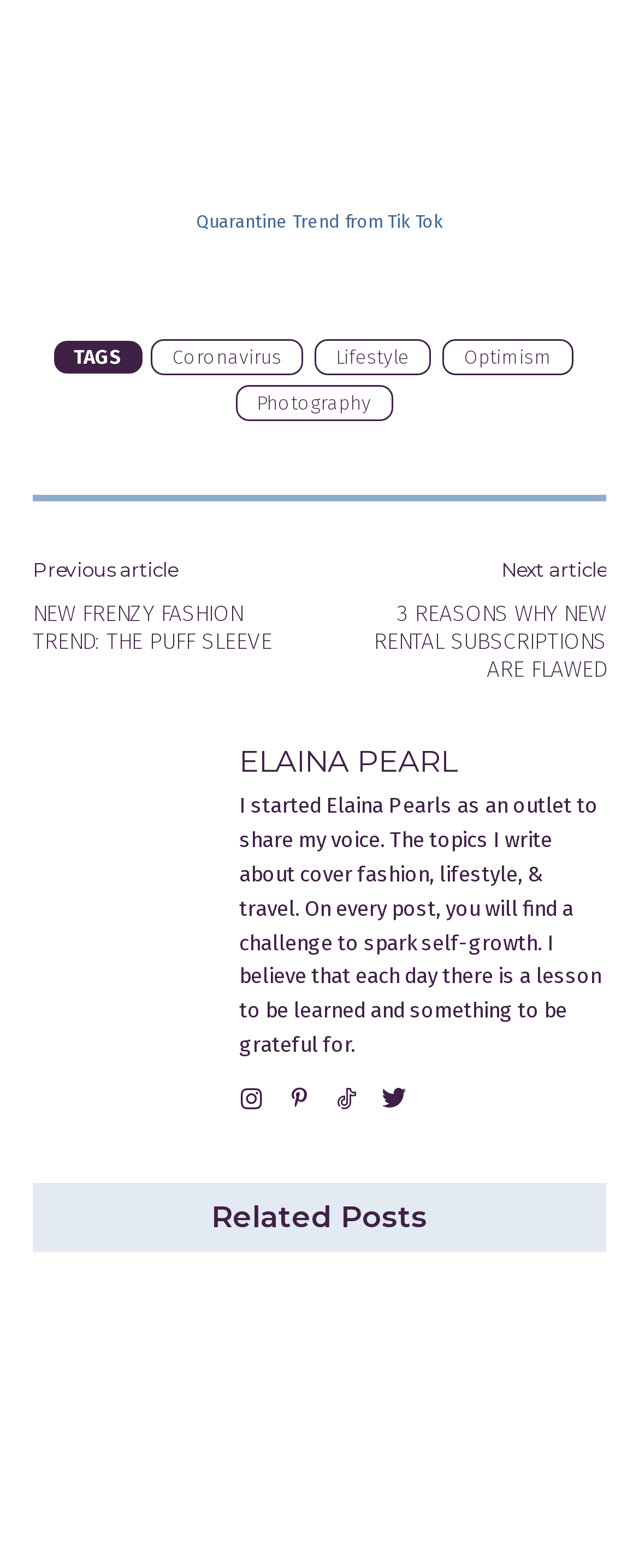Extract the bounding box for the UI element that matches this description: "Elaina Pearl".

[0.374, 0.477, 0.949, 0.496]